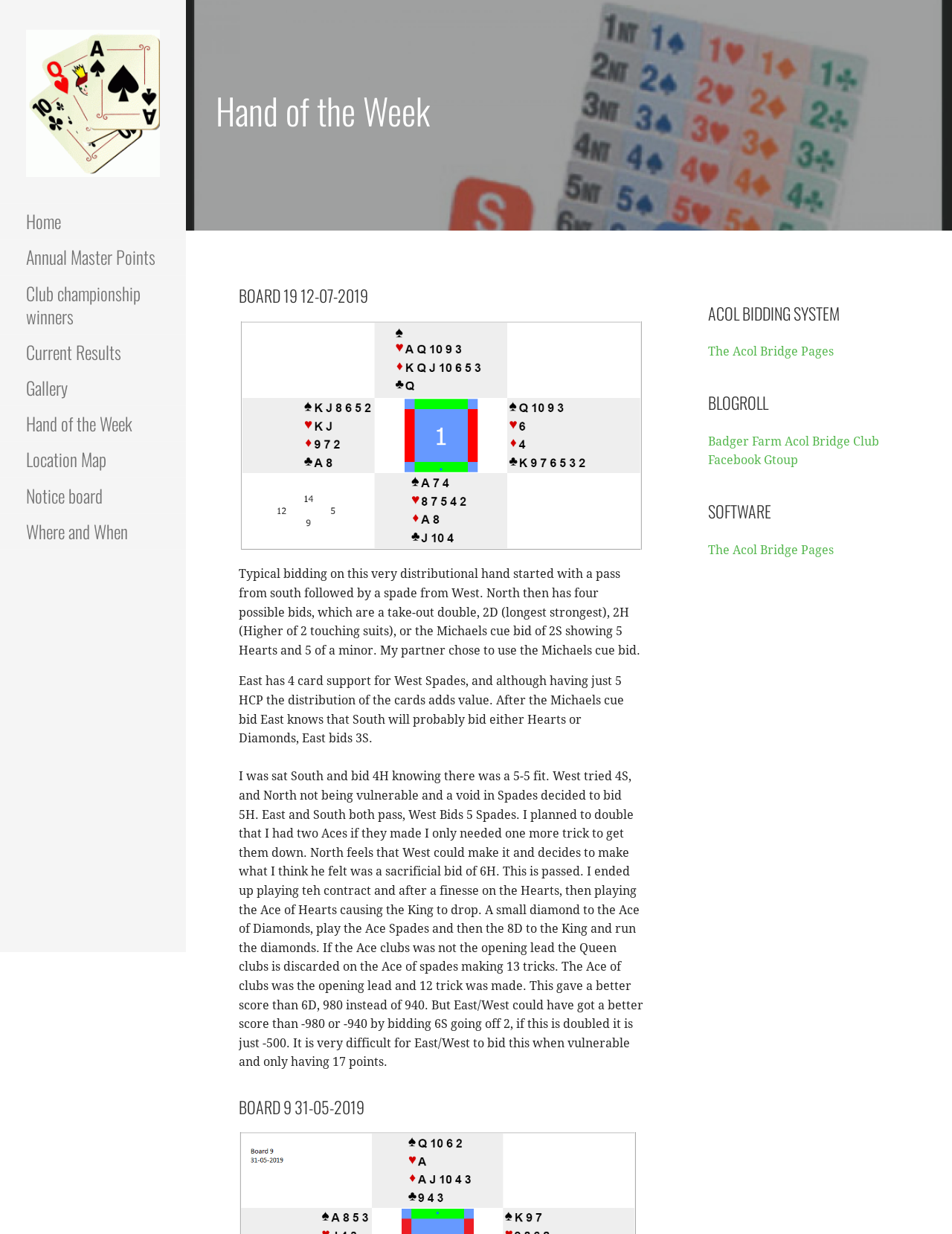Examine the screenshot and answer the question in as much detail as possible: What is the name of the bridge club?

I found the answer by looking at the top-left corner of the webpage, where there is a link with the text 'Badger Farm Acol Bridge Club'. This link is also accompanied by an image with the same name, which suggests that it is the name of the bridge club.